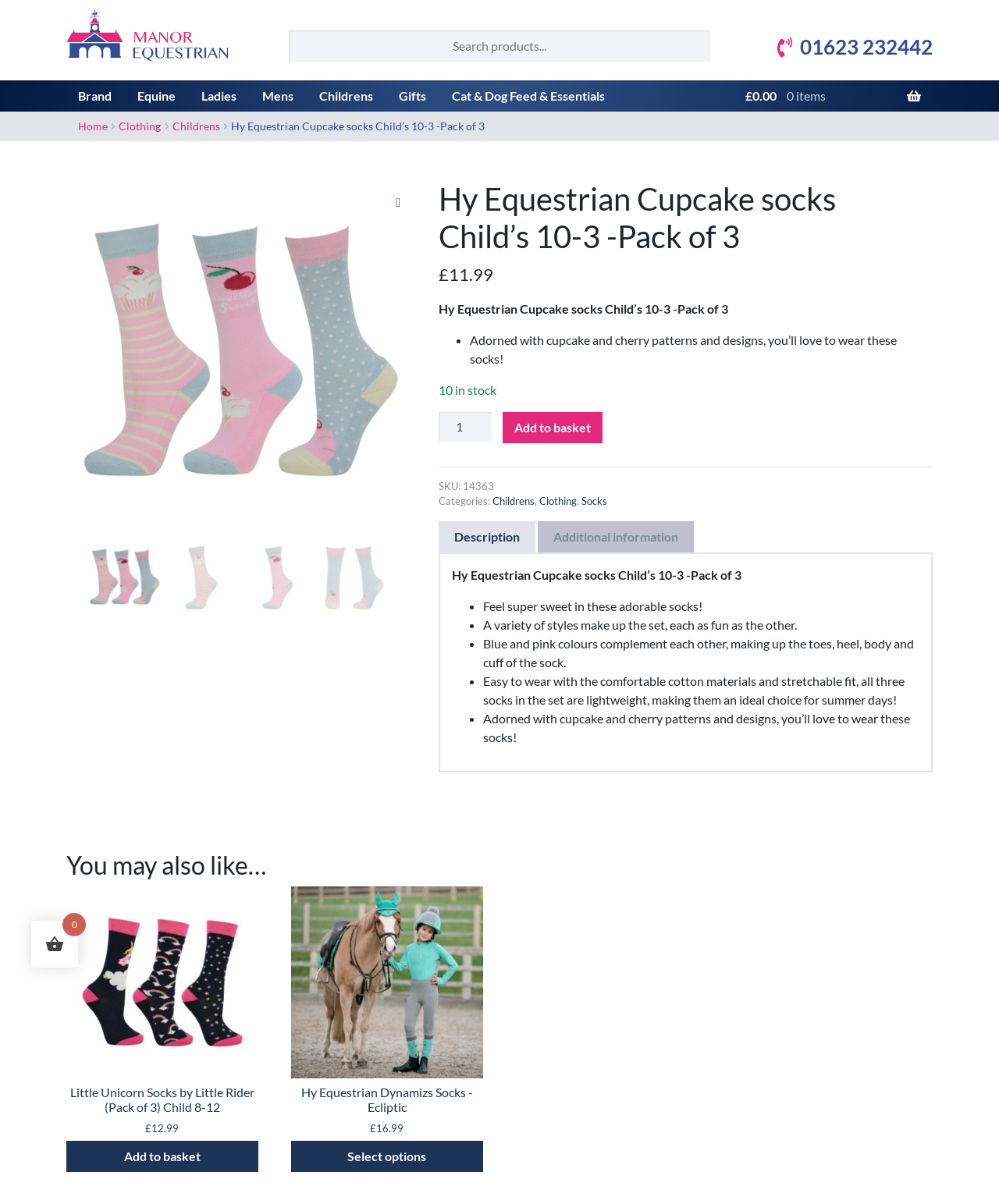What is the brand of the socks?
Please use the image to provide an in-depth answer to the question.

I found the brand name 'Manor Equestrian' by looking at the top-left corner of the webpage, where it is written as a link.